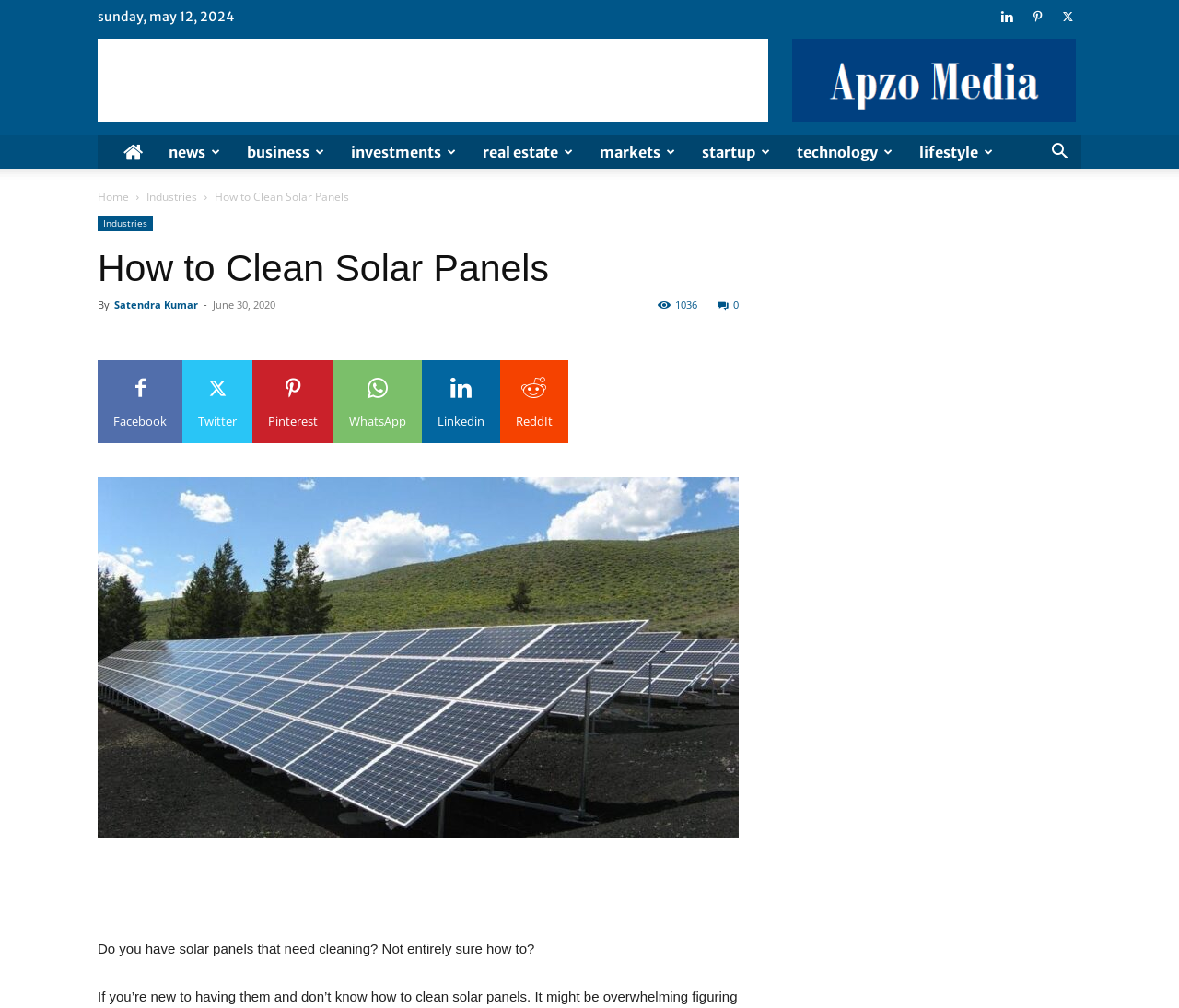Can you find the bounding box coordinates for the element to click on to achieve the instruction: "Click on the 'Industries' link"?

[0.124, 0.187, 0.167, 0.203]